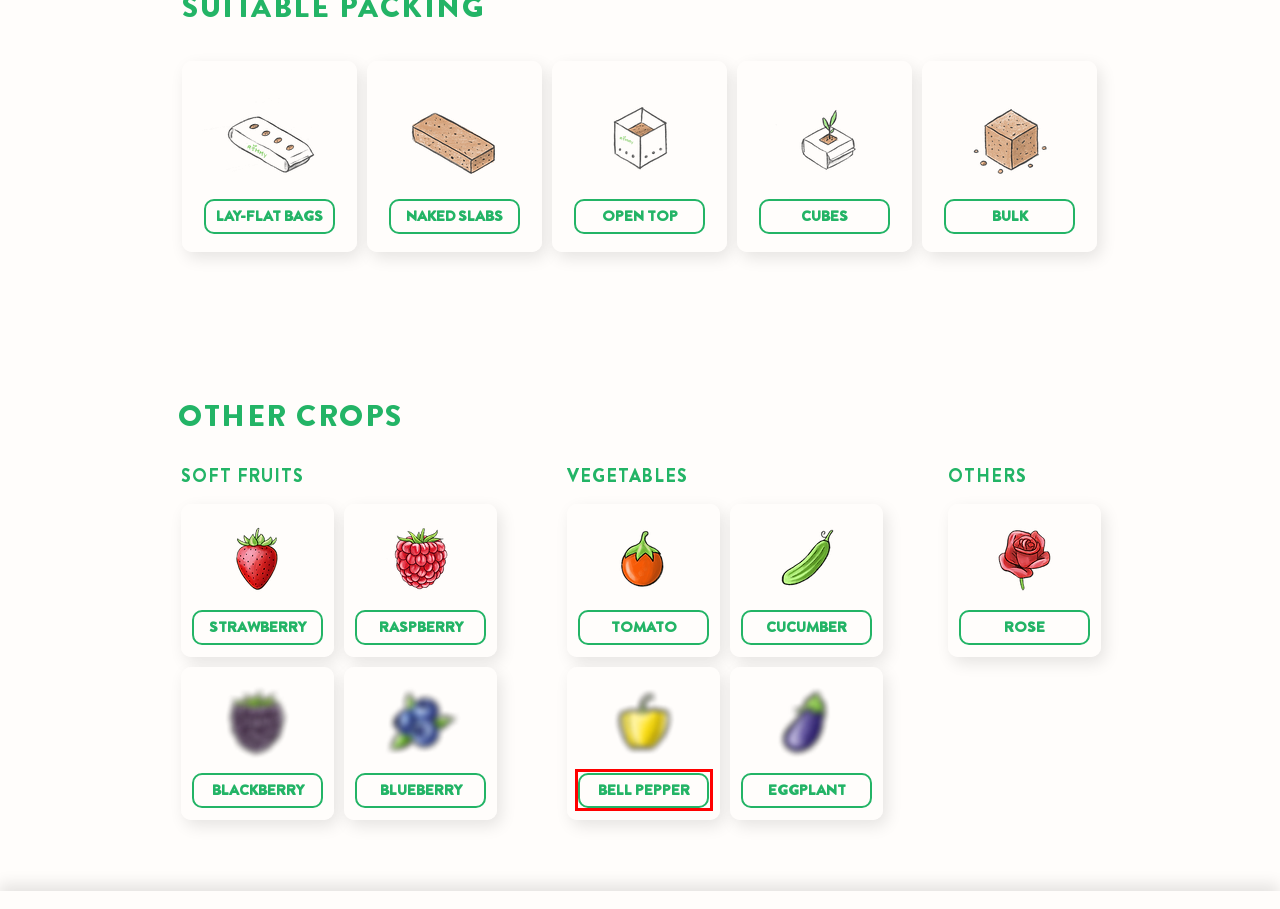Given a screenshot of a webpage with a red bounding box around an element, choose the most appropriate webpage description for the new page displayed after clicking the element within the bounding box. Here are the candidates:
A. Tomato | Remmy
B. Bulk | Remmy Substrates
C. Blackberry | Remmy
D. Open Top | Remmy Substrates
E. ROSE | Remmy
F. Egg Plant | Remmy
G. Bell Pepper | Remmy
H. Naked Slabs | Remmy Substrates

G